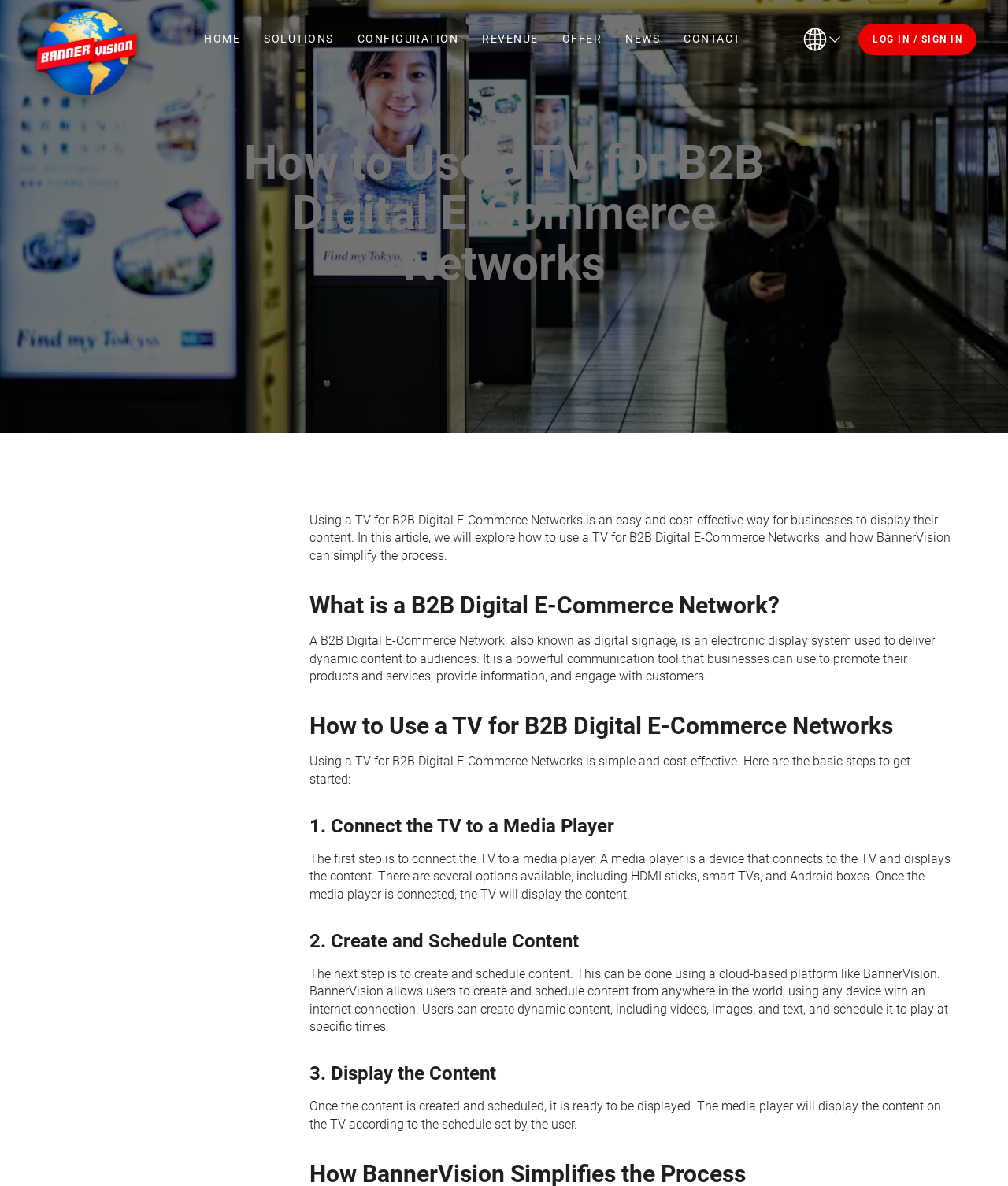How many steps are required to use a TV for B2B Digital E-Commerce Networks?
Please answer the question with as much detail and depth as you can.

The webpage outlines three basic steps to get started with using a TV for B2B Digital E-Commerce Networks: connecting the TV to a media player, creating and scheduling content, and displaying the content.